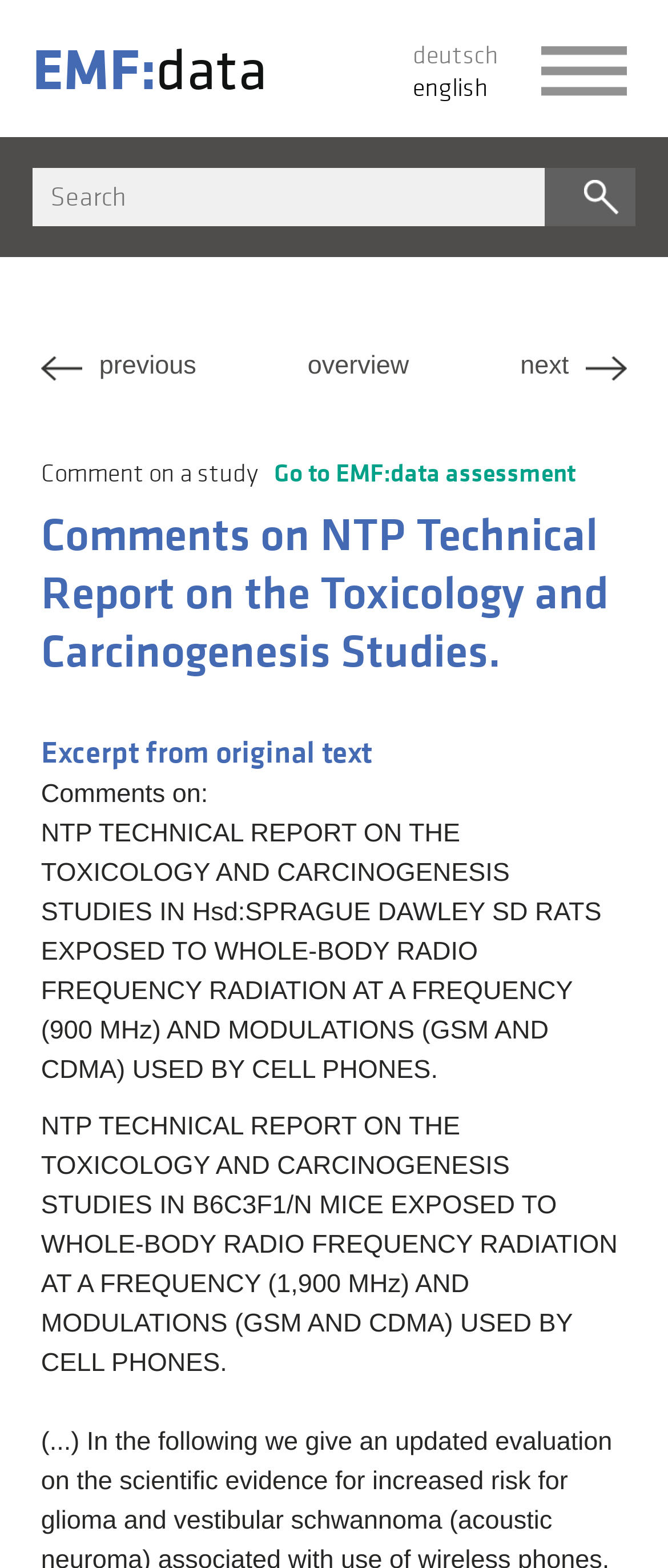Locate the bounding box coordinates of the element I should click to achieve the following instruction: "Switch to English".

[0.618, 0.046, 0.731, 0.067]